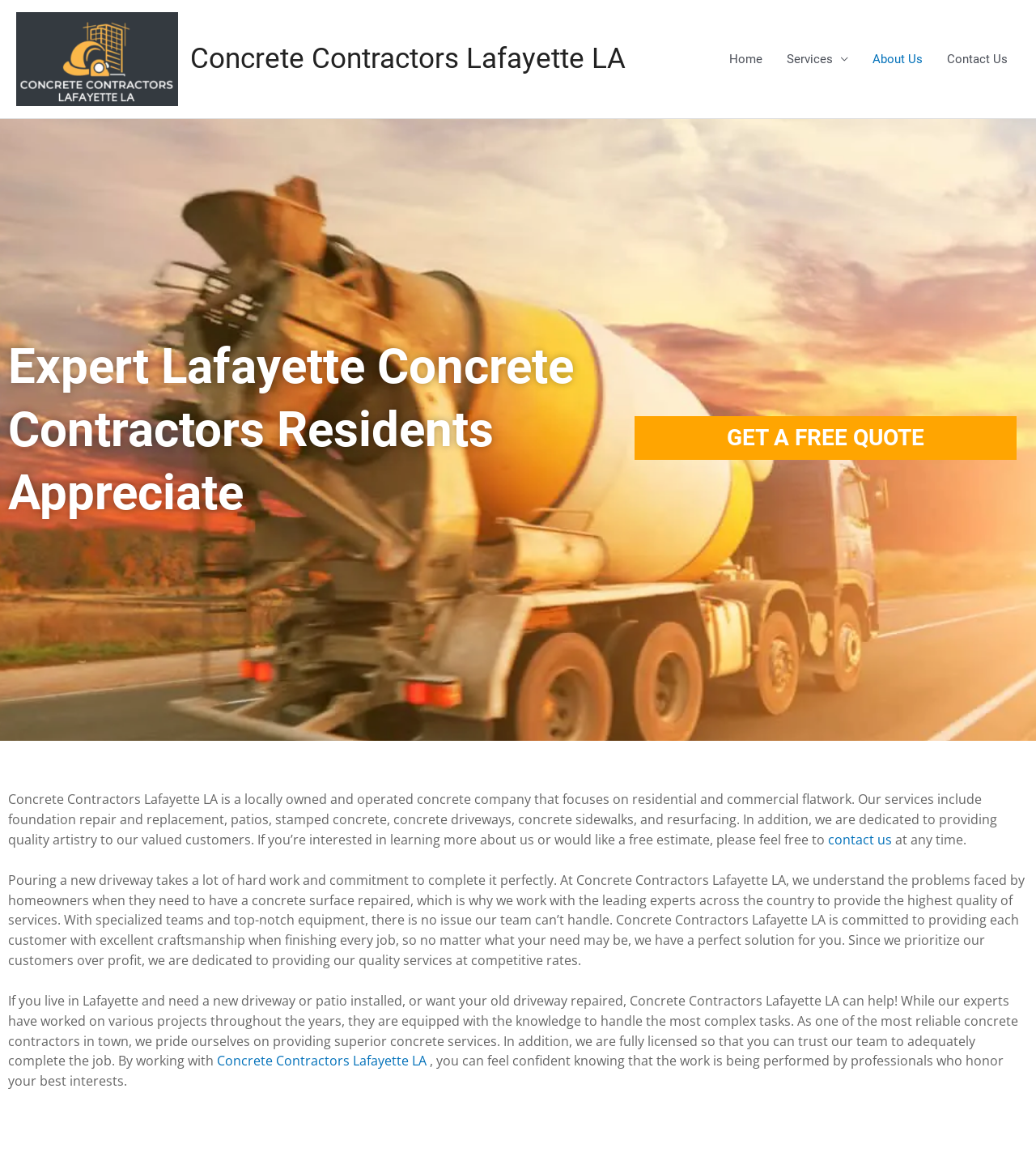Specify the bounding box coordinates of the area to click in order to follow the given instruction: "Click the 'Services' link."

[0.748, 0.03, 0.83, 0.072]